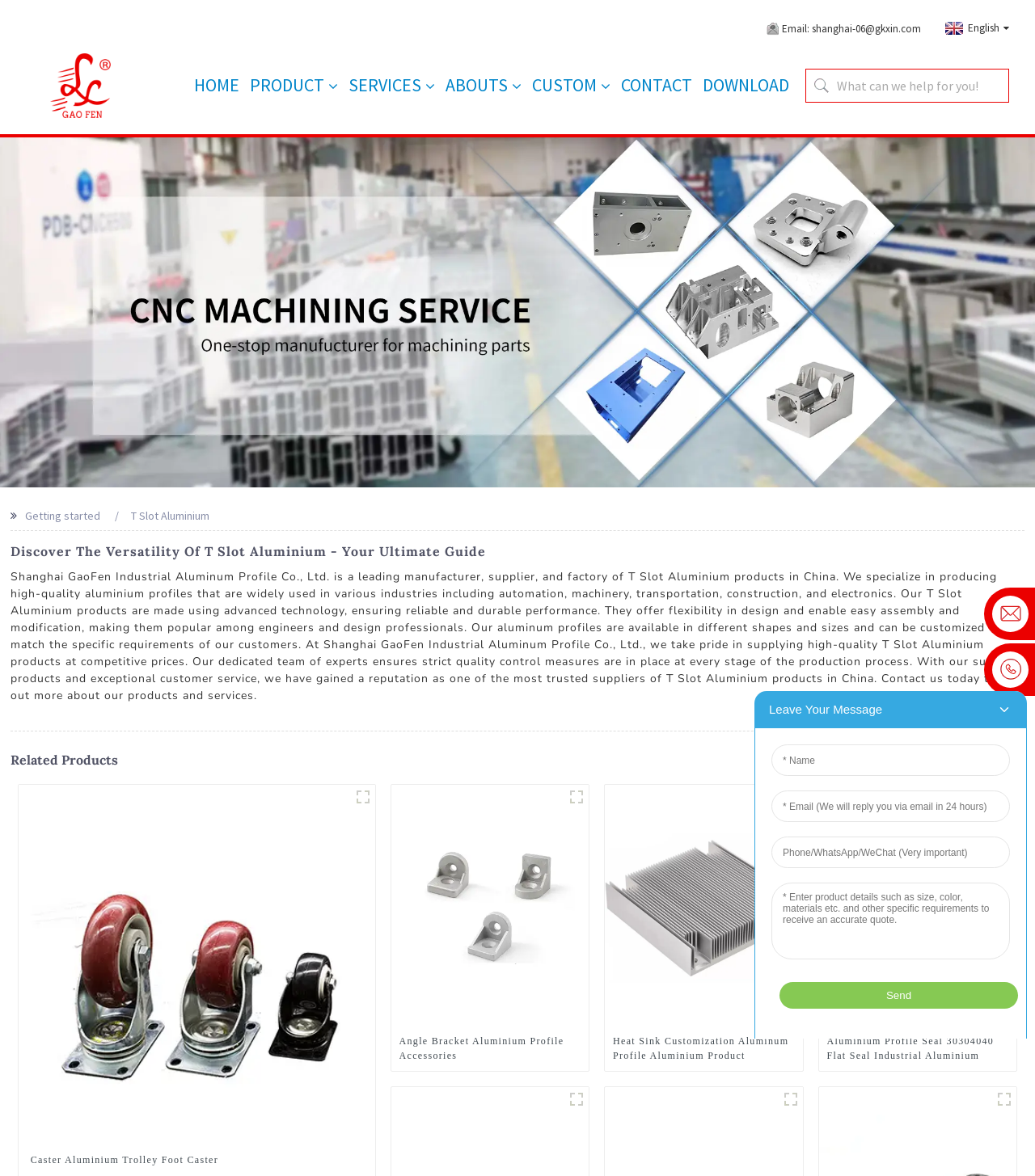What is the company's main product?
Based on the image, provide your answer in one word or phrase.

T Slot Aluminium